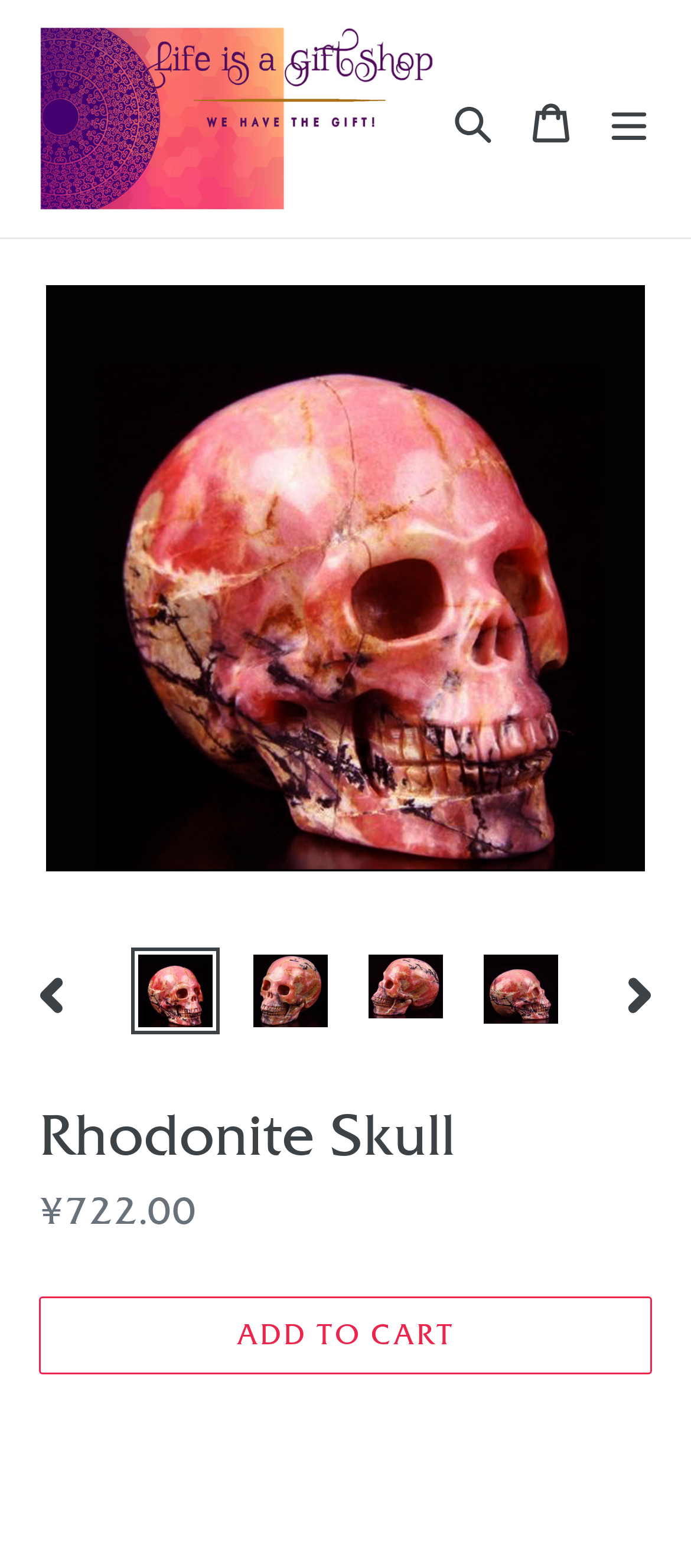Can you find the bounding box coordinates of the area I should click to execute the following instruction: "Open the menu"?

[0.854, 0.049, 0.967, 0.102]